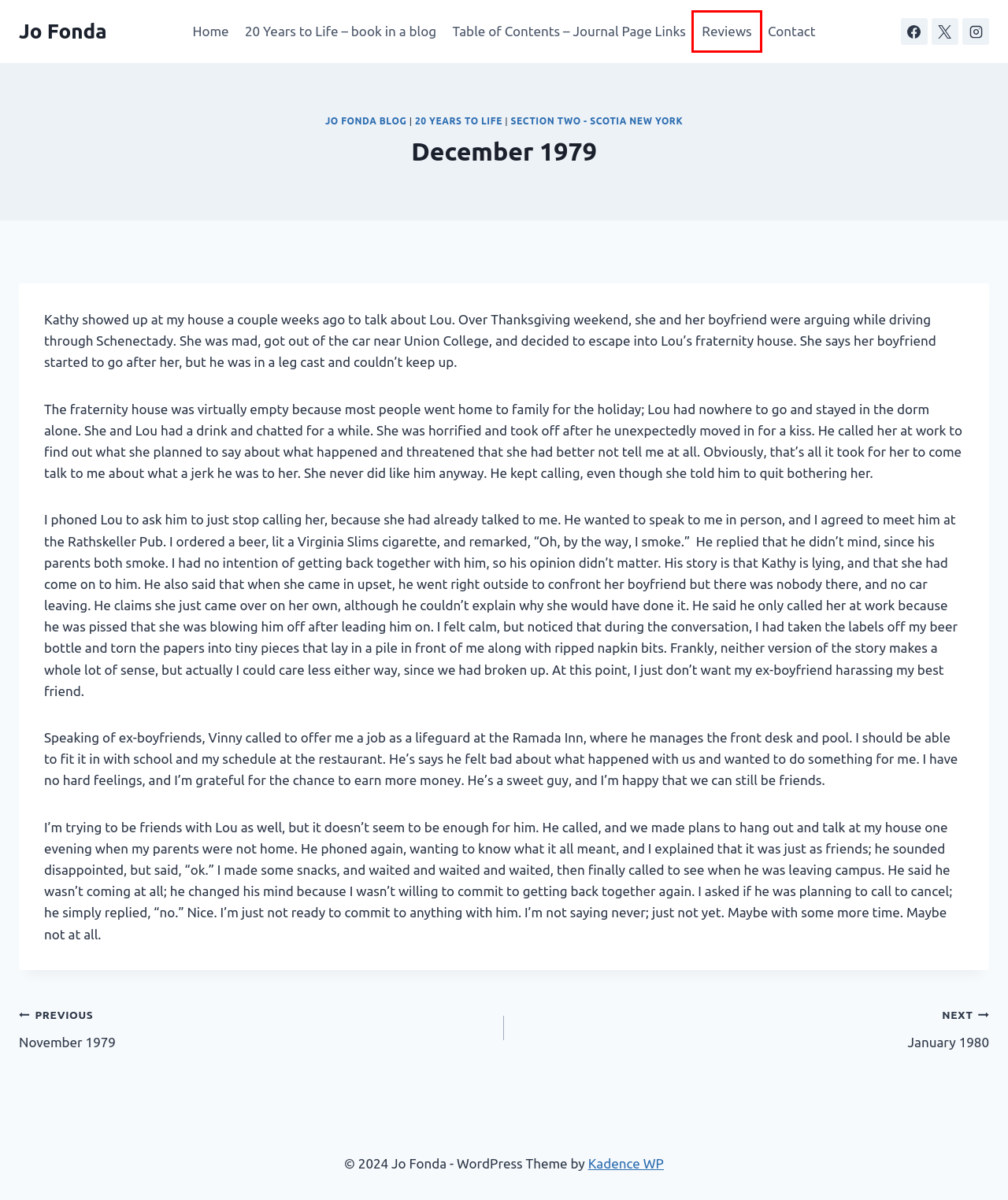Provided is a screenshot of a webpage with a red bounding box around an element. Select the most accurate webpage description for the page that appears after clicking the highlighted element. Here are the candidates:
A. JO FONDA BLOG - Jo Fonda
B. Reviews - Jo Fonda
C. 20 Years to Life - Jo Fonda
D. Home - Jo Fonda
E. Kadence WP | Free and Premium WordPress Themes & Plugins
F. Table of Contents – Journal Page Links - Jo Fonda
G. 20 Years to Life – book in a blog - Jo Fonda
H. January 1980 - Jo Fonda

B